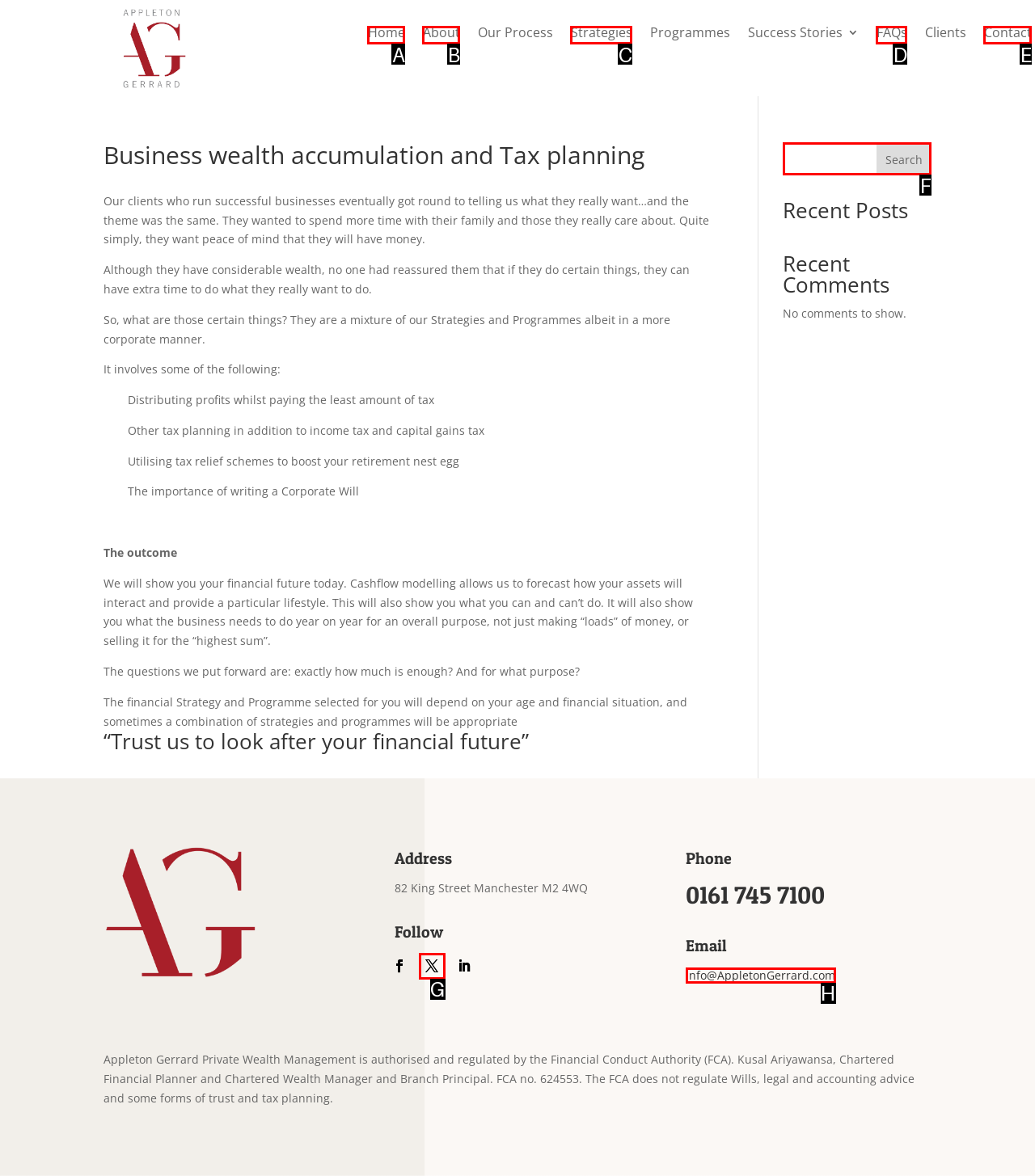Identify the HTML element that corresponds to the description: parent_node: Search name="s"
Provide the letter of the matching option from the given choices directly.

F